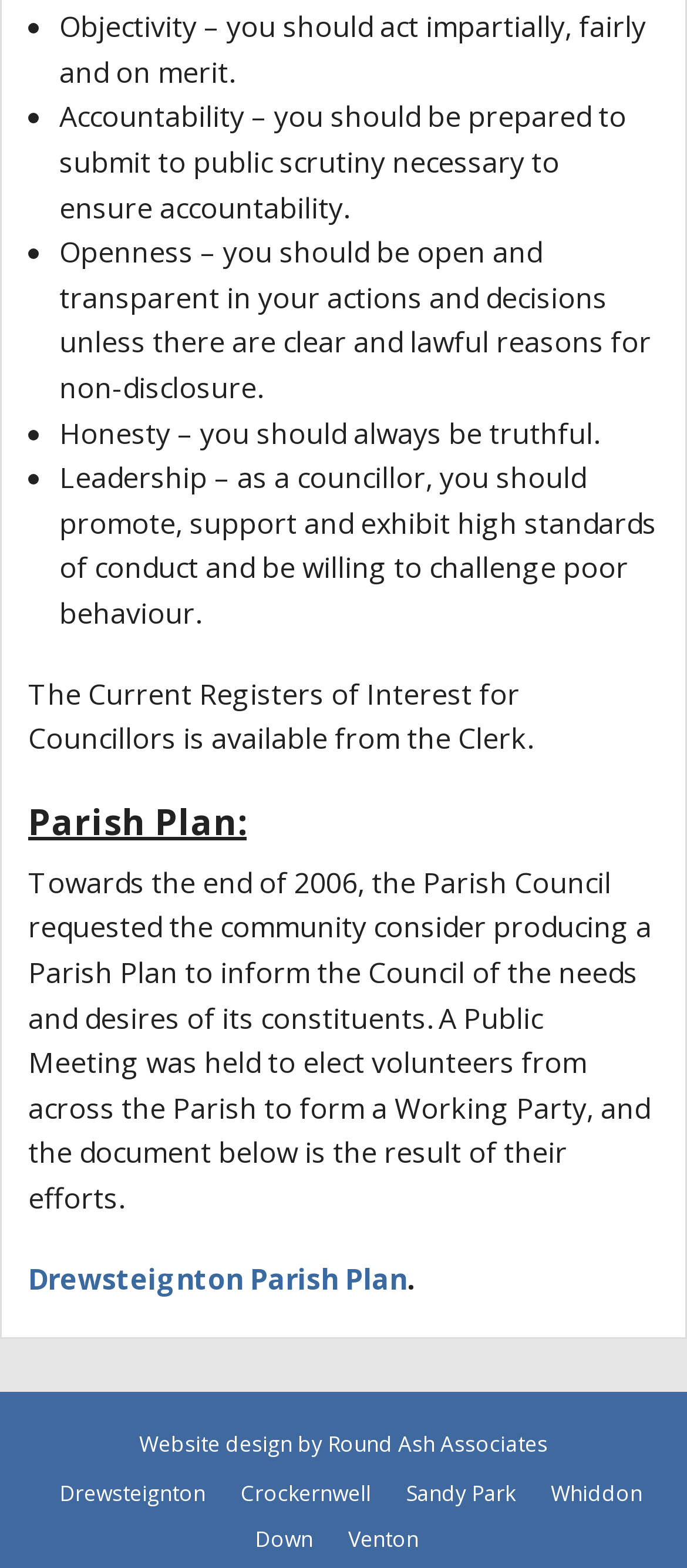Based on the visual content of the image, answer the question thoroughly: What are the principles of a councillor?

Based on the webpage, I found a list of principles that a councillor should follow, which includes Objectivity, Accountability, Openness, Honesty, and Leadership. These principles are listed in a bullet point format, with each principle described in a sentence or two.